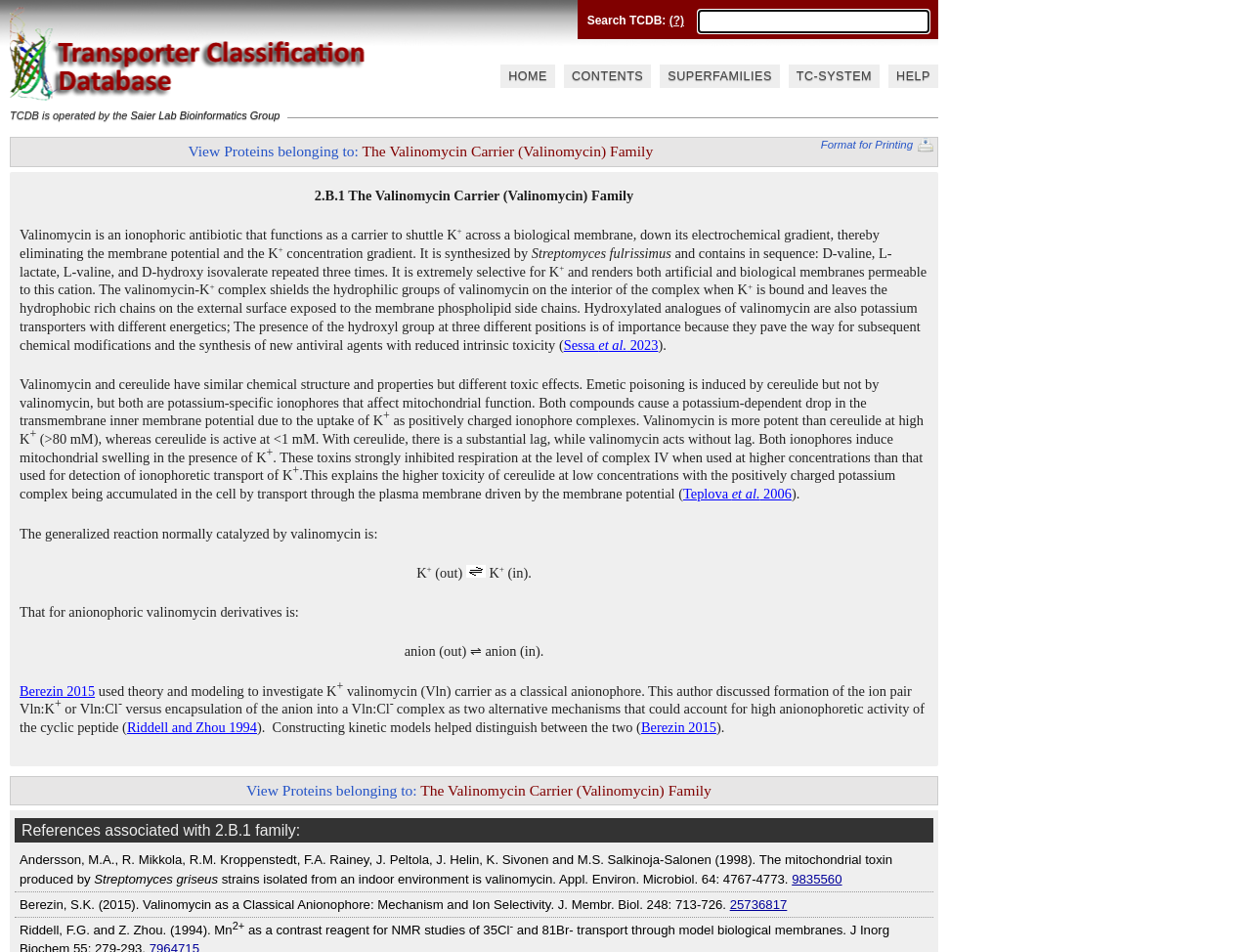Provide your answer in one word or a succinct phrase for the question: 
What is the function of valinomycin?

ionophoric antibiotic